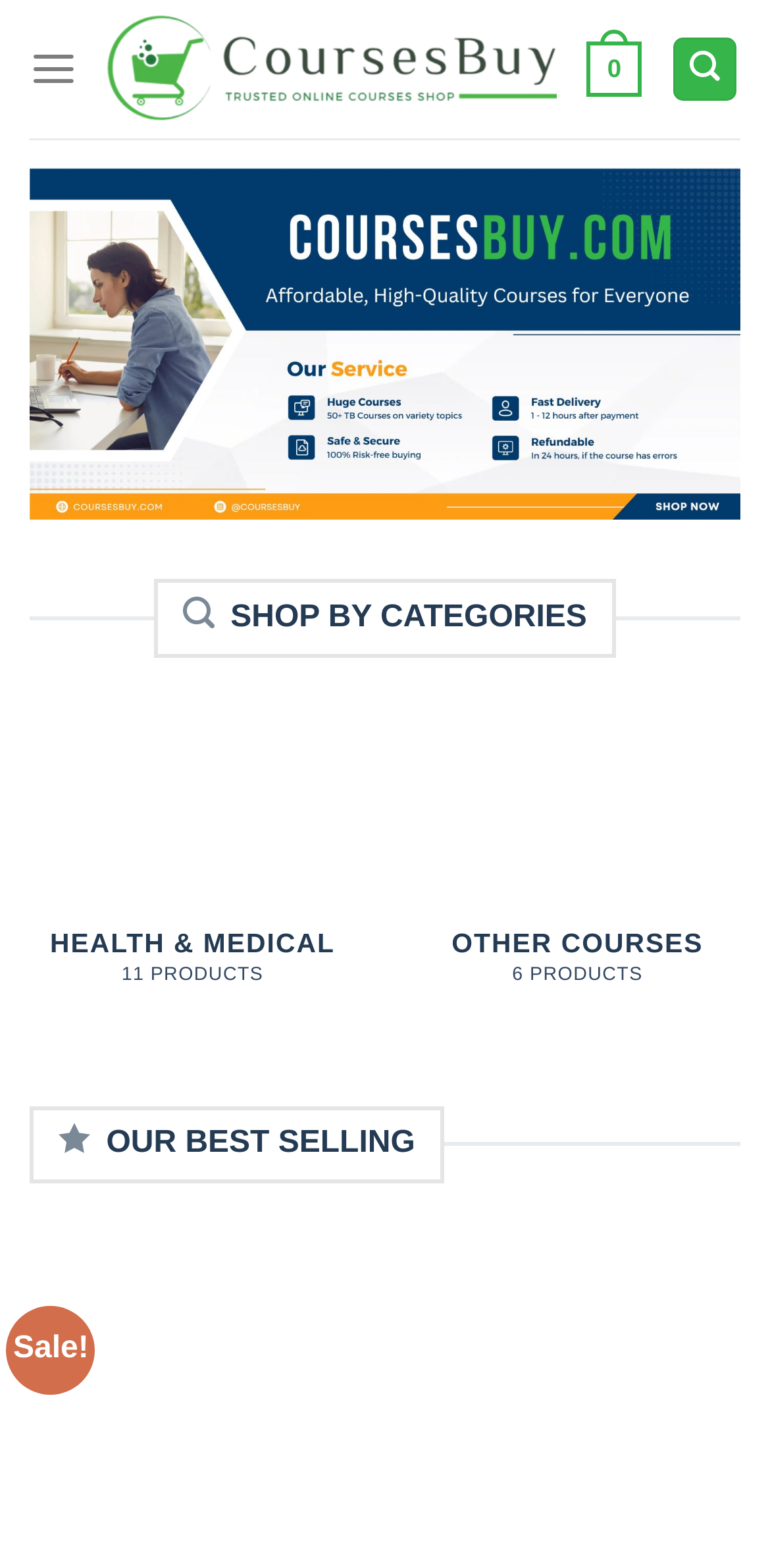What is the total number of products?
Based on the image, answer the question with as much detail as possible.

I added the number of products in each category: 11 products in 'Health & Medical' and 6 products in 'Other Courses', which gives a total of 17 products.